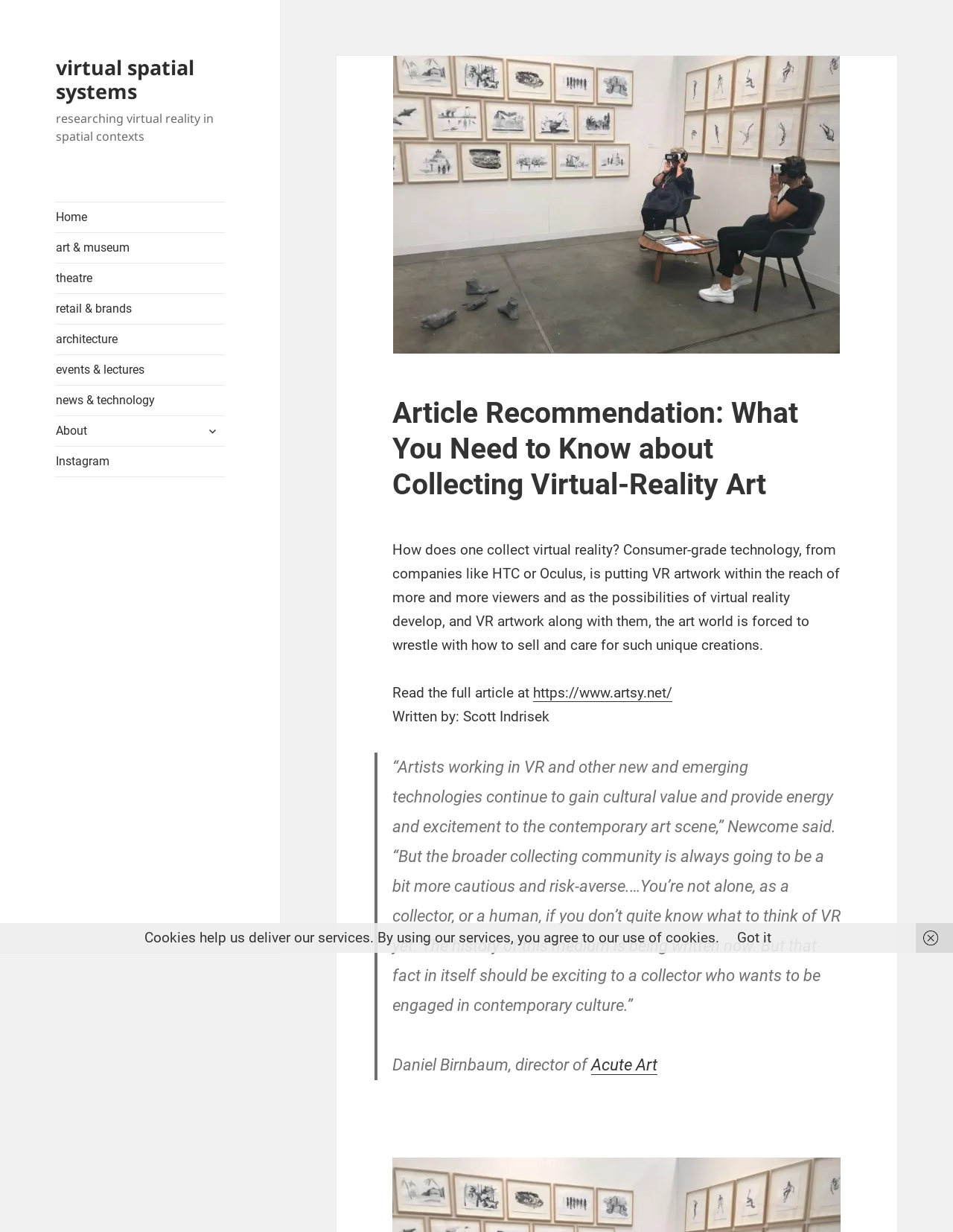Create a full and detailed caption for the entire webpage.

This webpage appears to be an article about collecting virtual reality art. At the top, there is a header section with links to various categories, including "Home", "Art & Museum", "Theatre", and others. Below this, there is a button to expand a child menu.

The main content of the page is an article recommendation, with a heading that reads "Article Recommendation: What You Need to Know about Collecting Virtual-Reality Art". Below this, there is a brief summary of the article, which discusses how consumer-grade virtual reality technology is making VR artwork more accessible to viewers, and how the art world is grappling with how to sell and care for these unique creations.

To the right of the article summary, there is an image of a virtual reality art installation, with a caption that reads "Code Art Fair, Copenhagen, 2018. Khora Contemporary." Below the image, there is a link to read the full article on Artsy.net, along with the author's name, Scott Indrisek.

The article also includes a blockquote with a quote from Daniel Birnbaum, director of Acute Art, discussing the cultural value of VR art and the cautious approach of collectors. At the bottom of the page, there is a notice about cookies and a link to agree to their use.